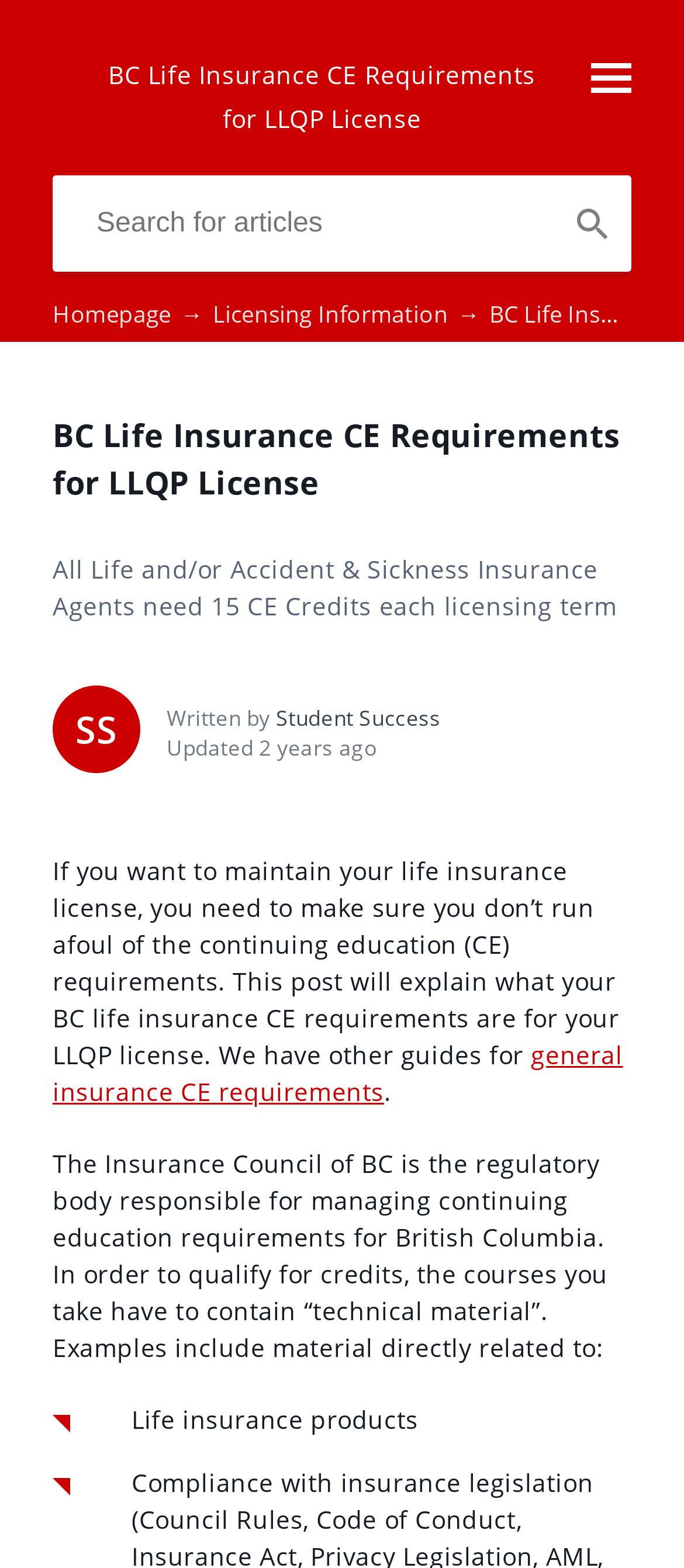What type of material is required for CE credits?
Please use the image to deliver a detailed and complete answer.

The webpage states that in order to qualify for CE credits, the courses taken must contain 'technical material'. This is mentioned as a requirement for CE credits, and examples of technical material are provided, such as material directly related to life insurance products.